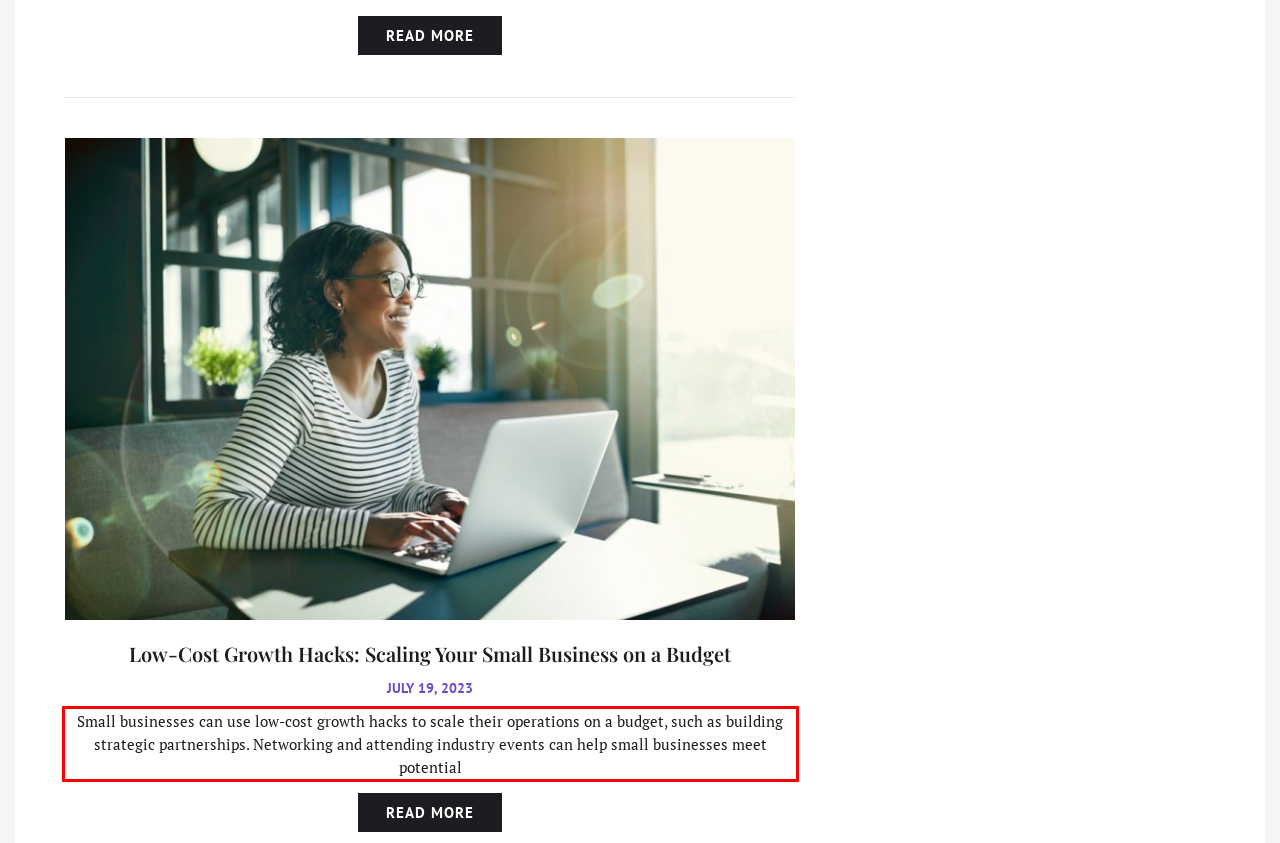Observe the screenshot of the webpage, locate the red bounding box, and extract the text content within it.

Small businesses can use low-cost growth hacks to scale their operations on a budget, such as building strategic partnerships. Networking and attending industry events can help small businesses meet potential